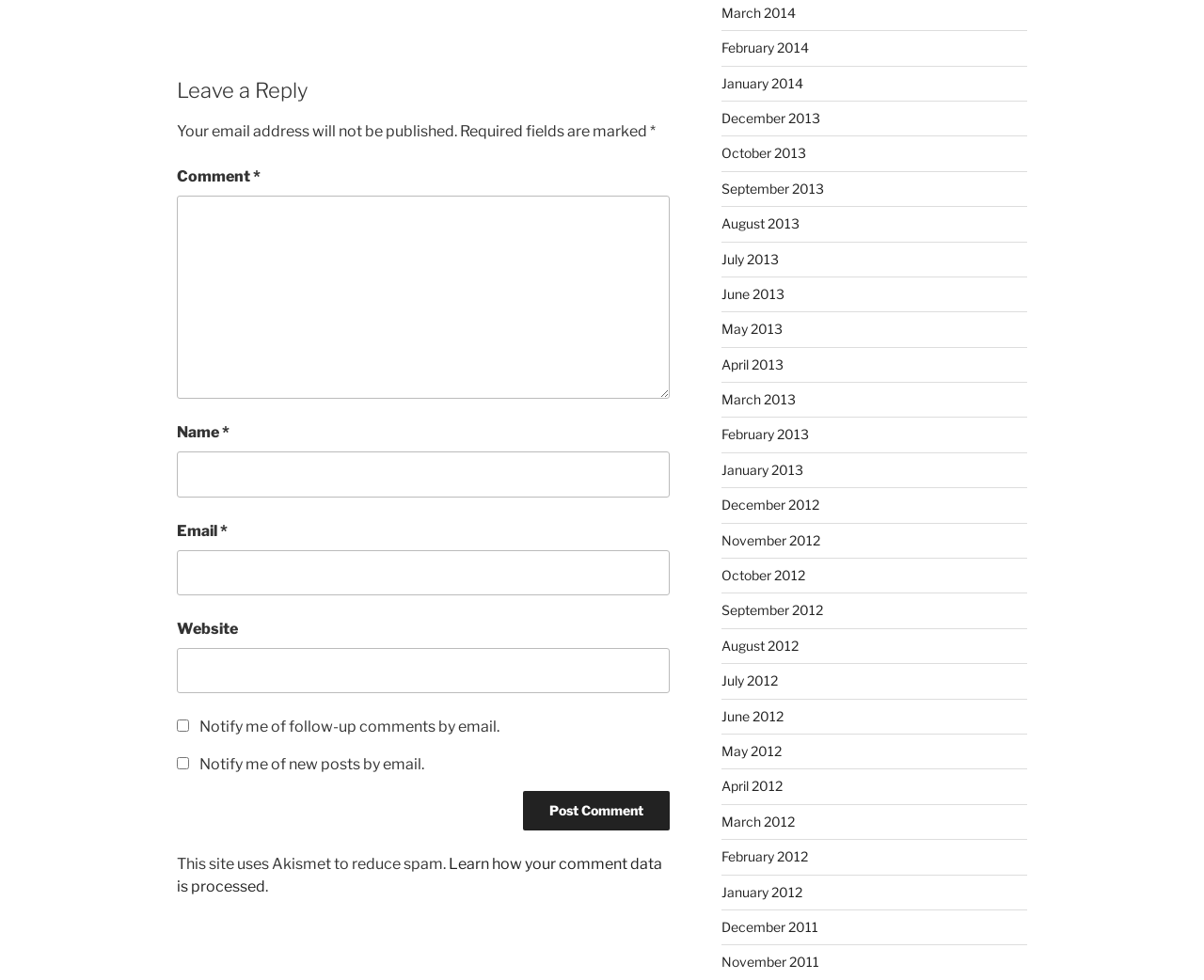What is the button labeled 'Post Comment' used for?
Look at the image and answer with only one word or phrase.

To submit a comment